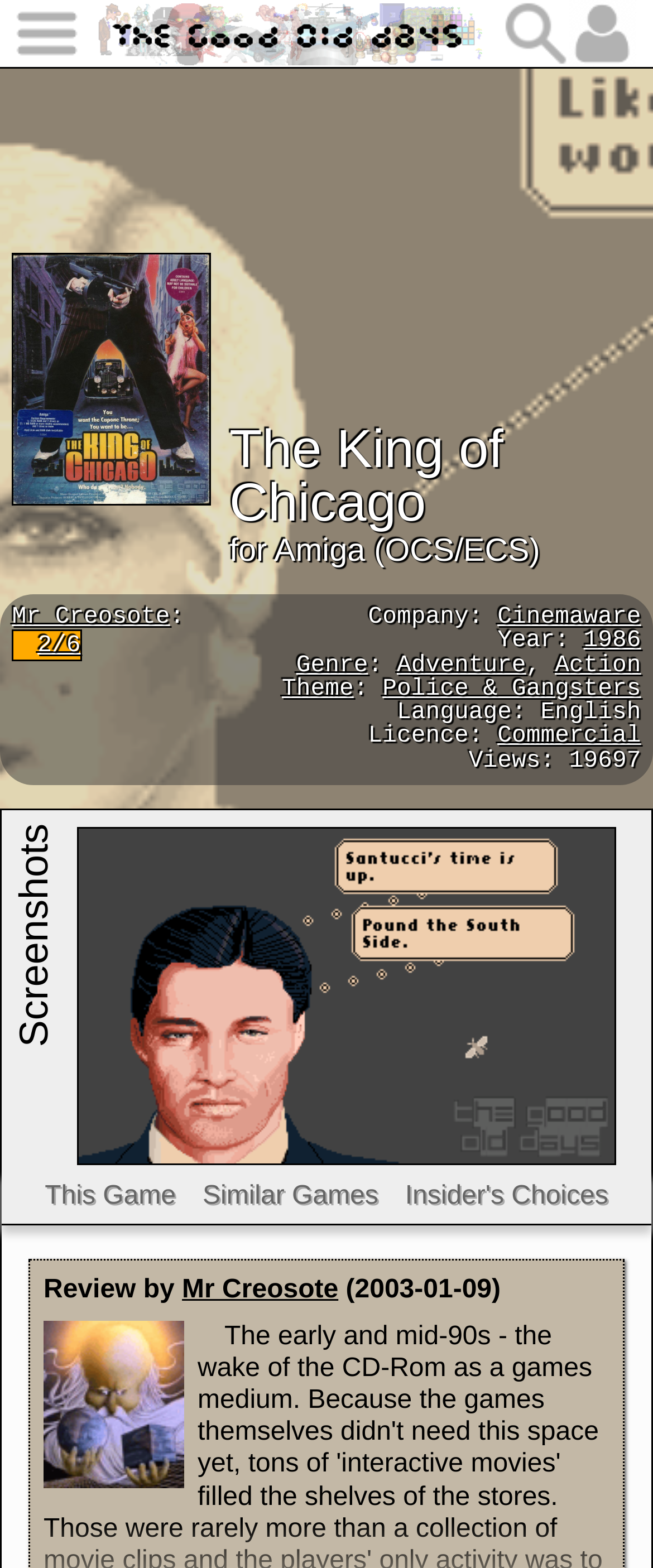Please mark the clickable region by giving the bounding box coordinates needed to complete this instruction: "Go to the page of It Came From The Desert".

[0.085, 0.527, 0.521, 0.742]